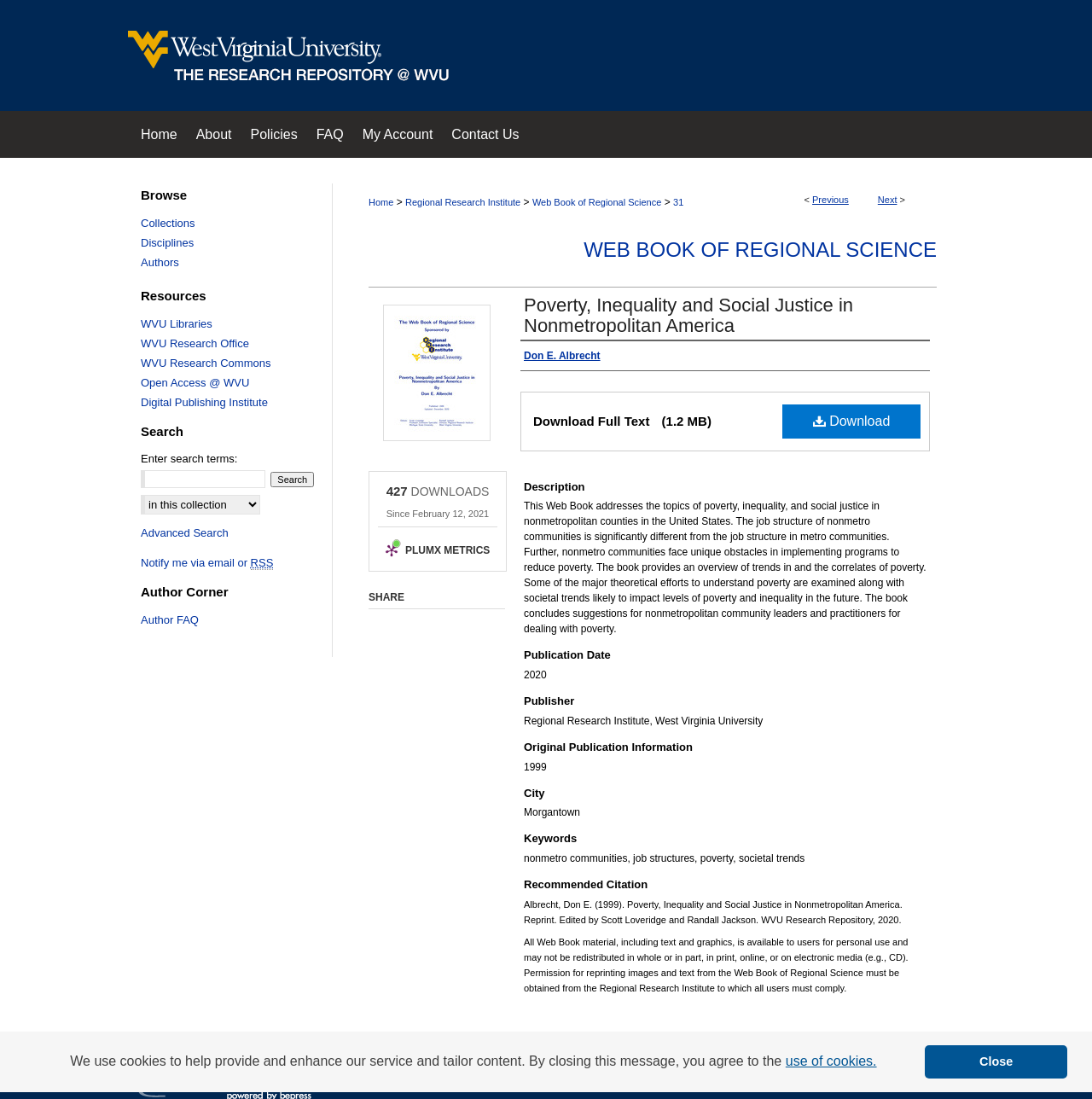Point out the bounding box coordinates of the section to click in order to follow this instruction: "Search for something".

[0.248, 0.429, 0.288, 0.443]